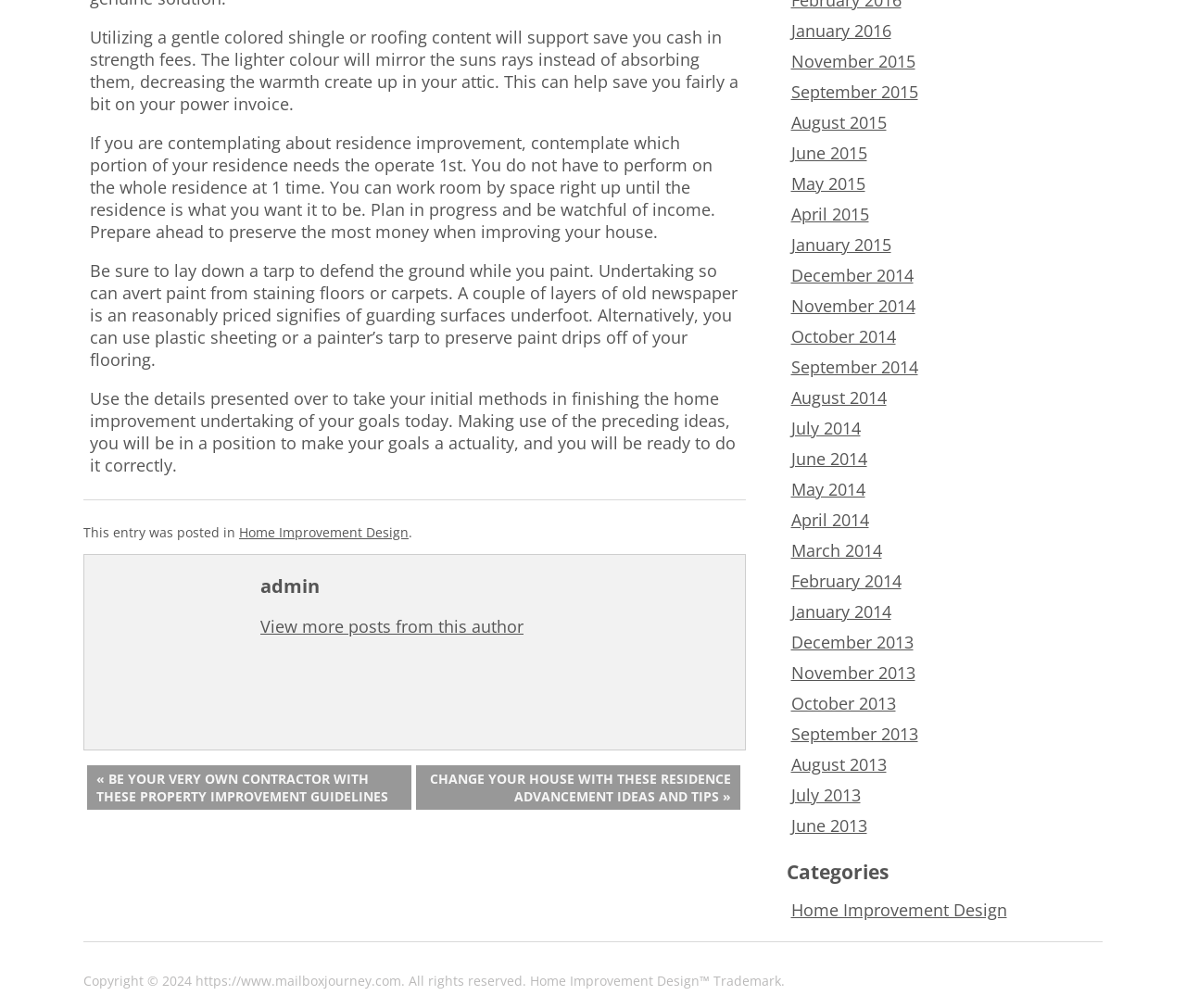Determine the bounding box of the UI component based on this description: "Home Improvement Design". The bounding box coordinates should be four float values between 0 and 1, i.e., [left, top, right, bottom].

[0.202, 0.519, 0.345, 0.536]